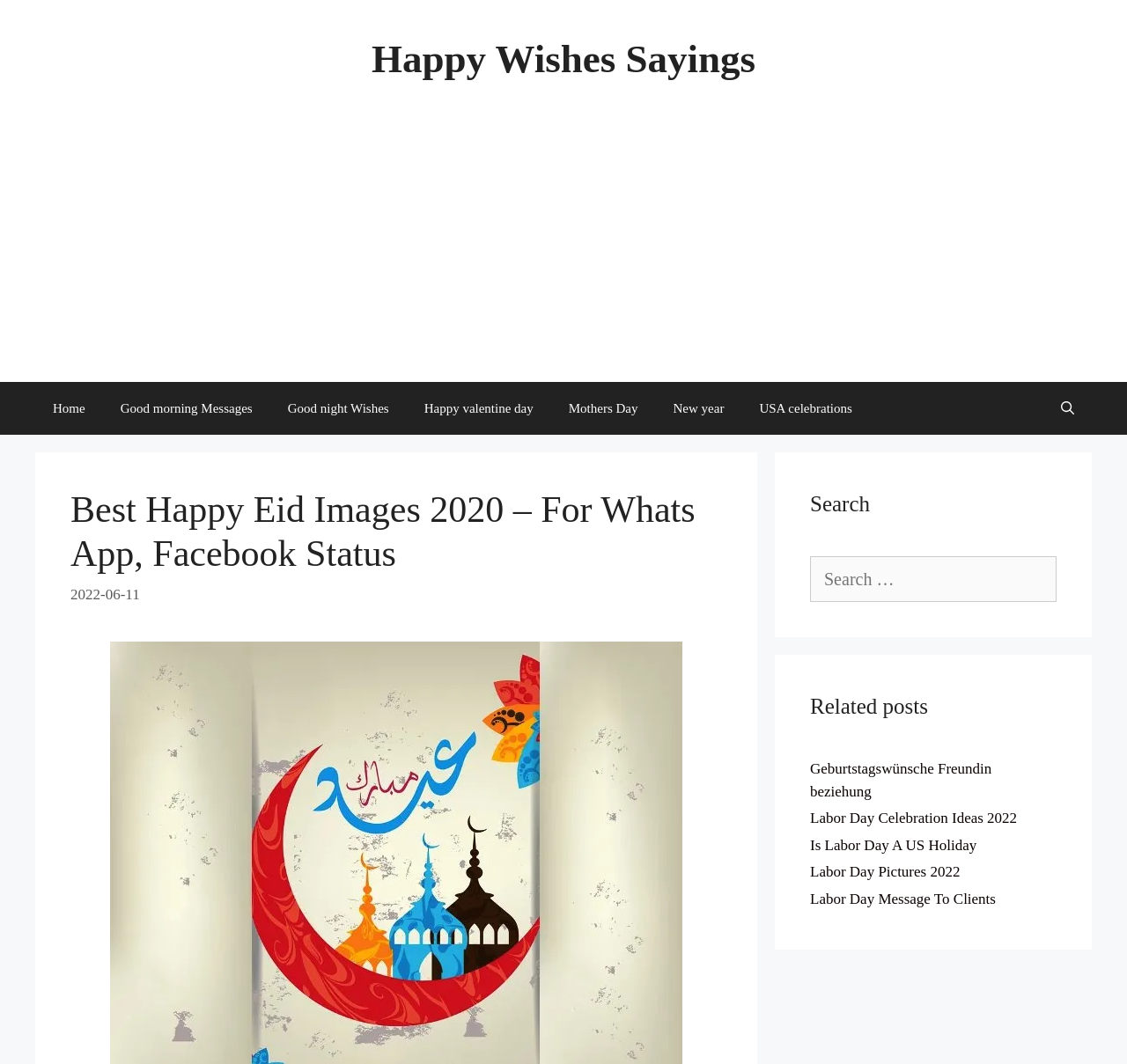Please reply with a single word or brief phrase to the question: 
What social media platforms are mentioned on this webpage?

WhatsApp, Facebook